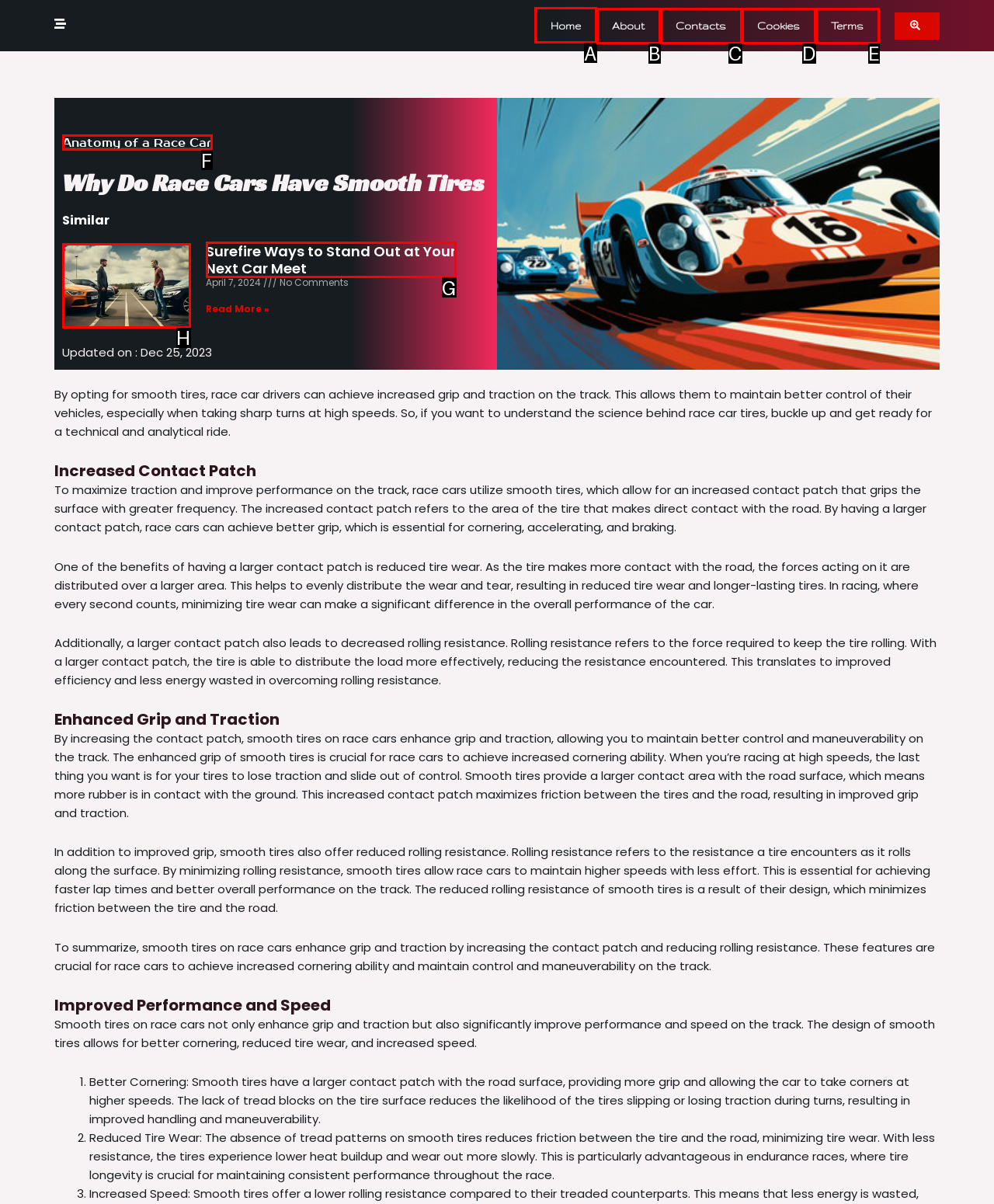Choose the letter of the element that should be clicked to complete the task: Click the 'Home' link
Answer with the letter from the possible choices.

A